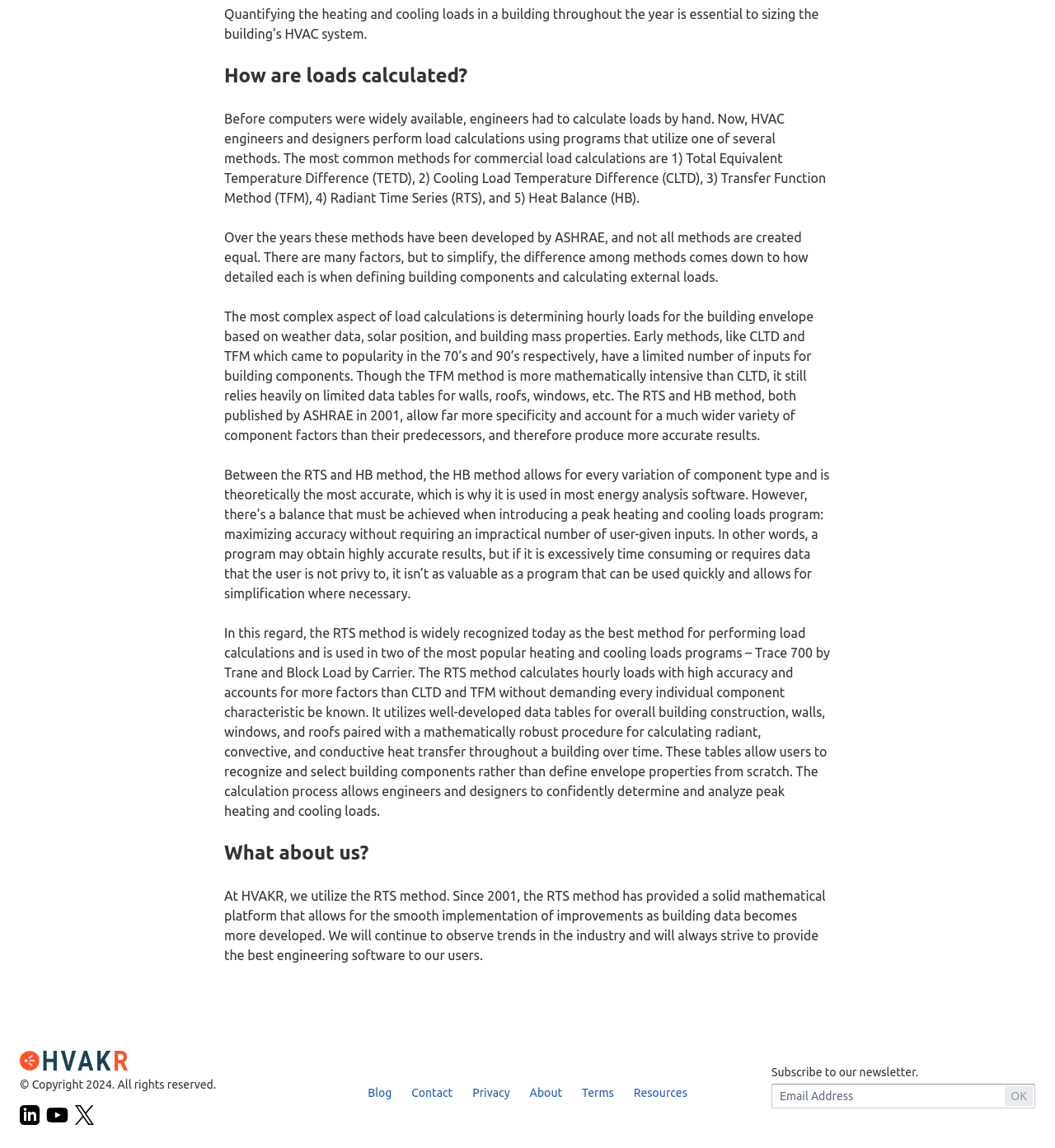Identify the bounding box coordinates of the section to be clicked to complete the task described by the following instruction: "Click the 'LinkedIn' icon". The coordinates should be four float numbers between 0 and 1, formatted as [left, top, right, bottom].

[0.019, 0.962, 0.038, 0.98]